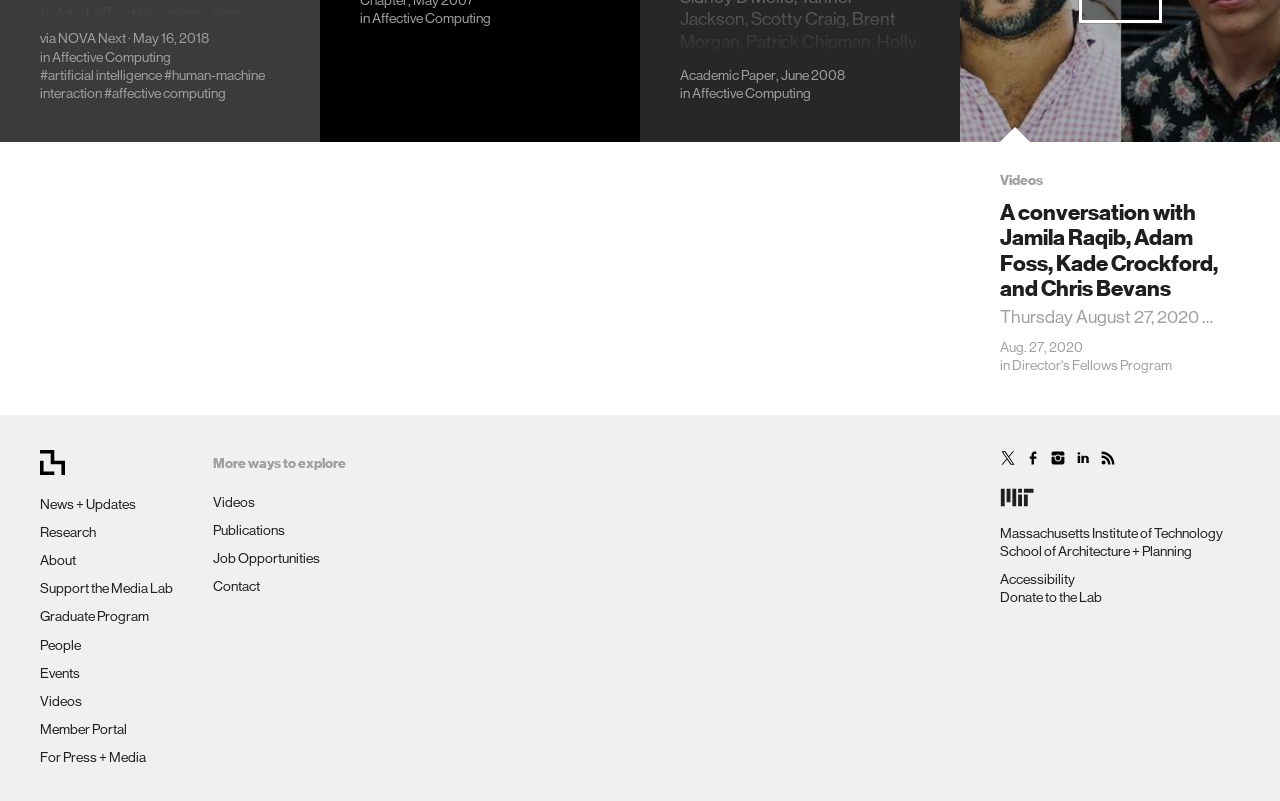What is the name of the institution mentioned in the footer?
Can you offer a detailed and complete answer to this question?

I found the answer by looking at the footer section of the webpage, where it mentions a link to 'Massachusetts Institute of Technology'.